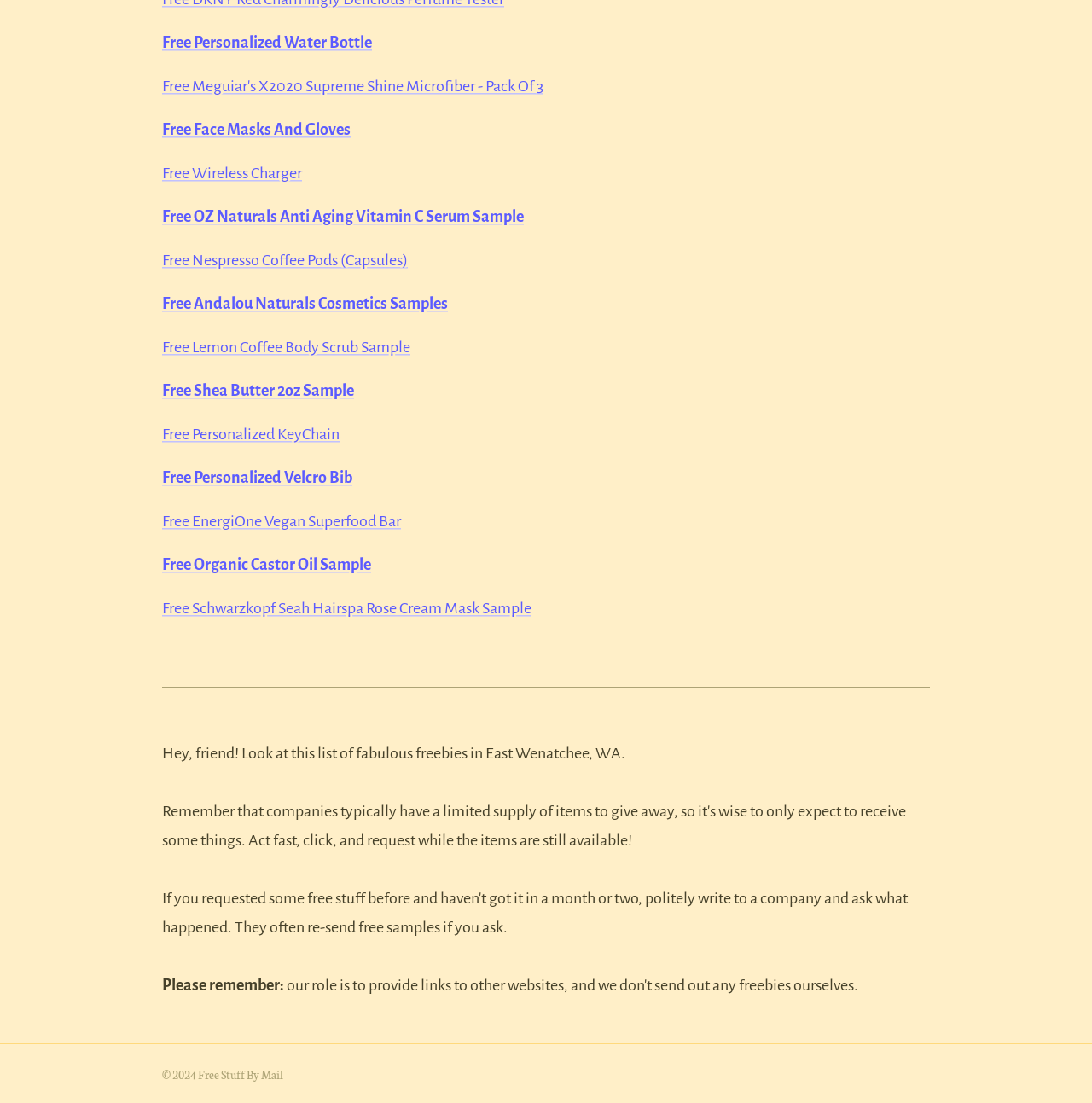Identify the bounding box for the given UI element using the description provided. Coordinates should be in the format (top-left x, top-left y, bottom-right x, bottom-right y) and must be between 0 and 1. Here is the description: Professional plastic surgery

None